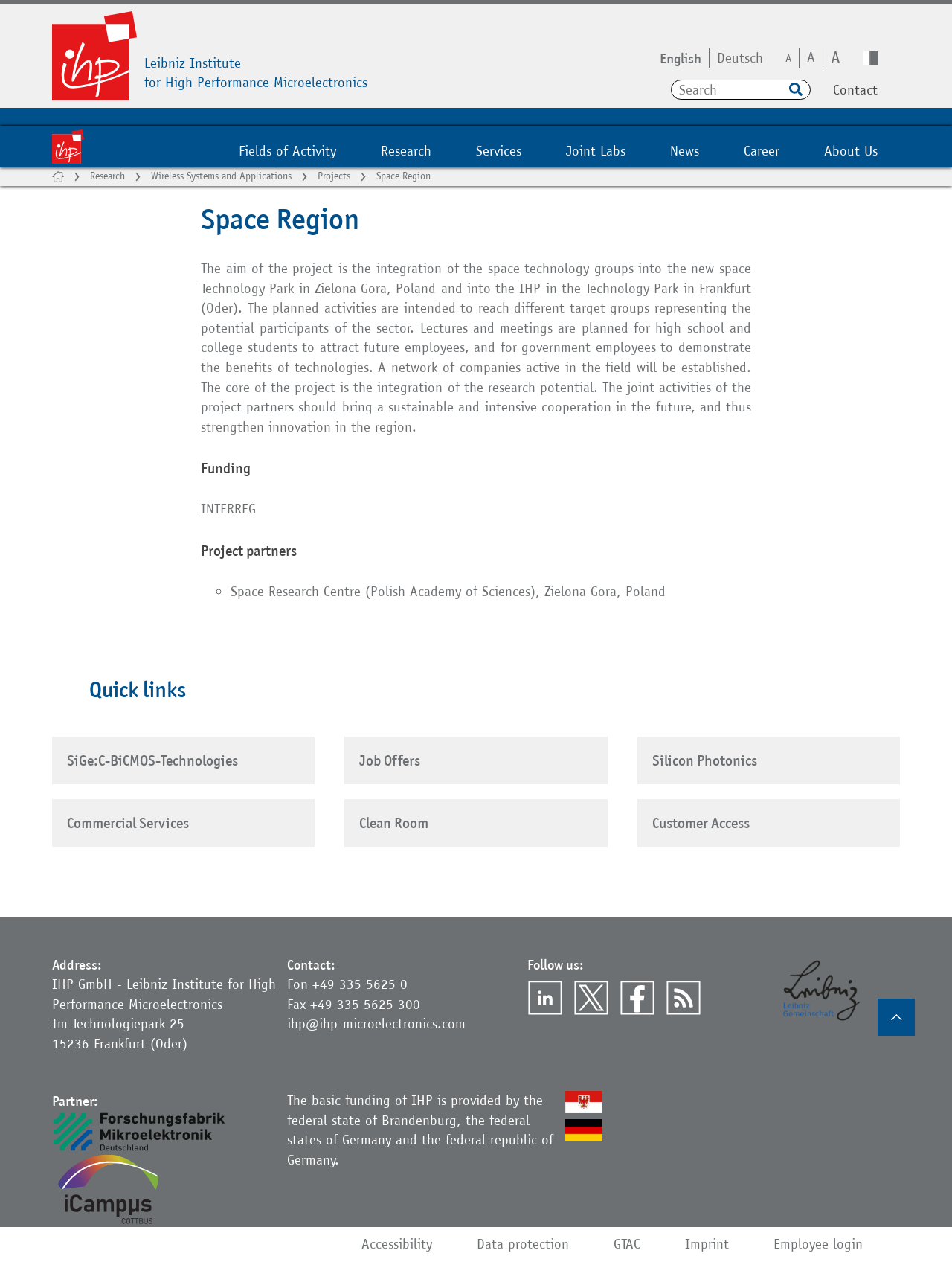Please identify the bounding box coordinates of the element I should click to complete this instruction: 'Click on the 'Research' link'. The coordinates should be given as four float numbers between 0 and 1, like this: [left, top, right, bottom].

[0.4, 0.012, 0.453, 0.026]